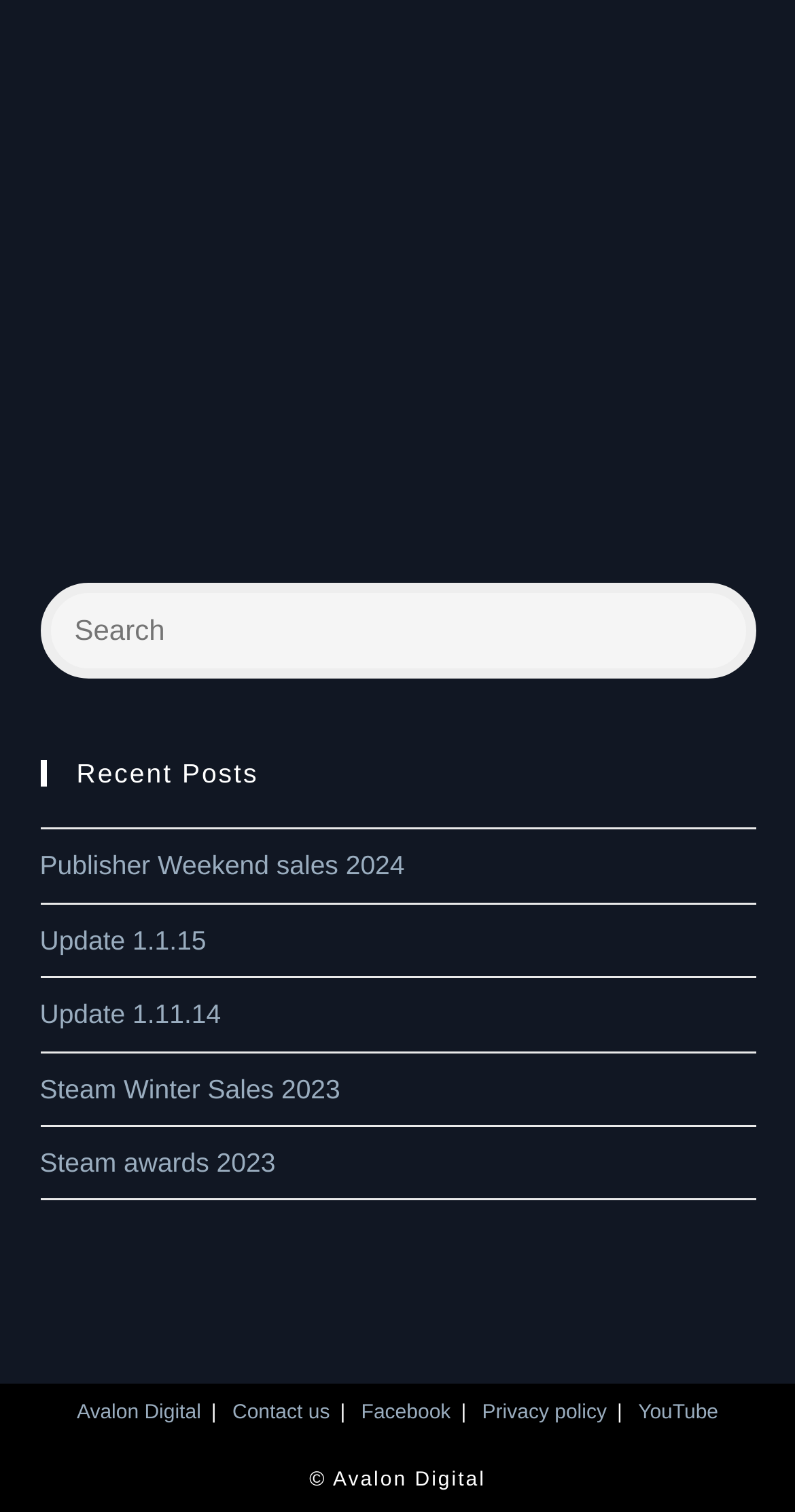Can you find the bounding box coordinates for the element to click on to achieve the instruction: "Contact us"?

[0.292, 0.928, 0.415, 0.943]